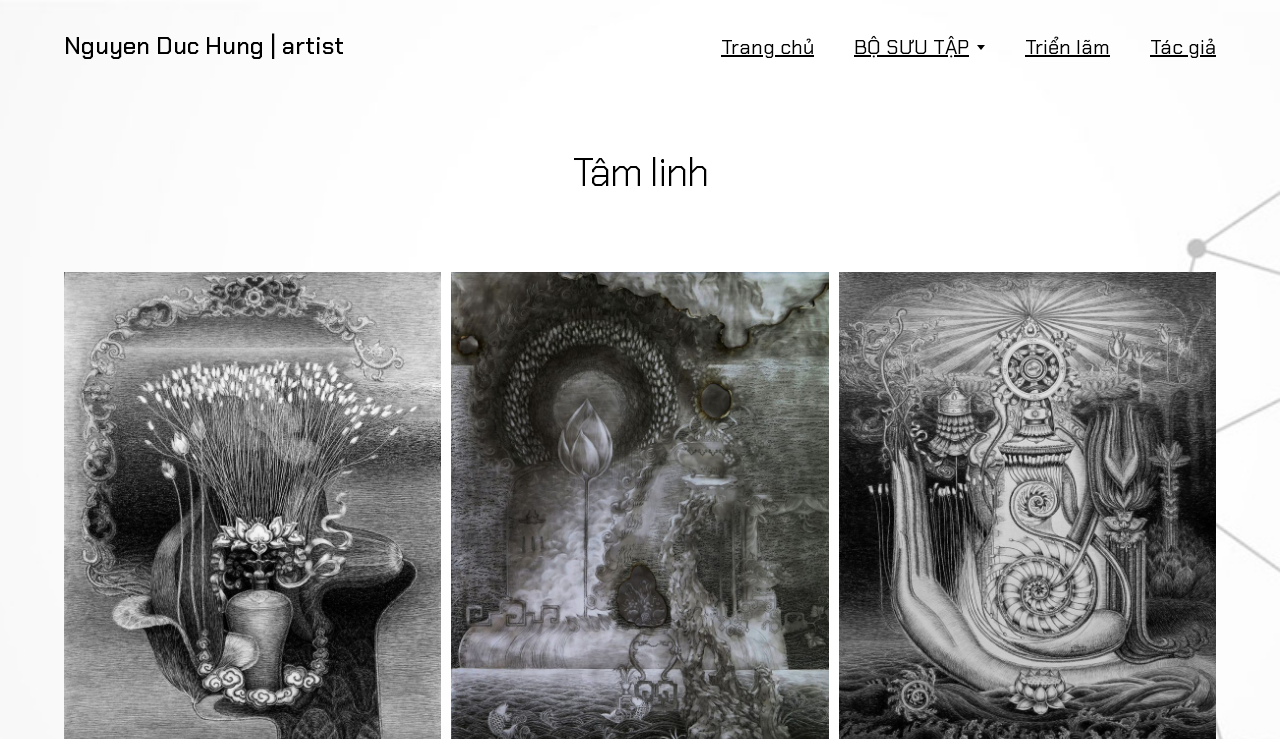Identify the bounding box coordinates for the UI element described by the following text: "Nguyen Duc Hung | artist". Provide the coordinates as four float numbers between 0 and 1, in the format [left, top, right, bottom].

[0.05, 0.041, 0.269, 0.083]